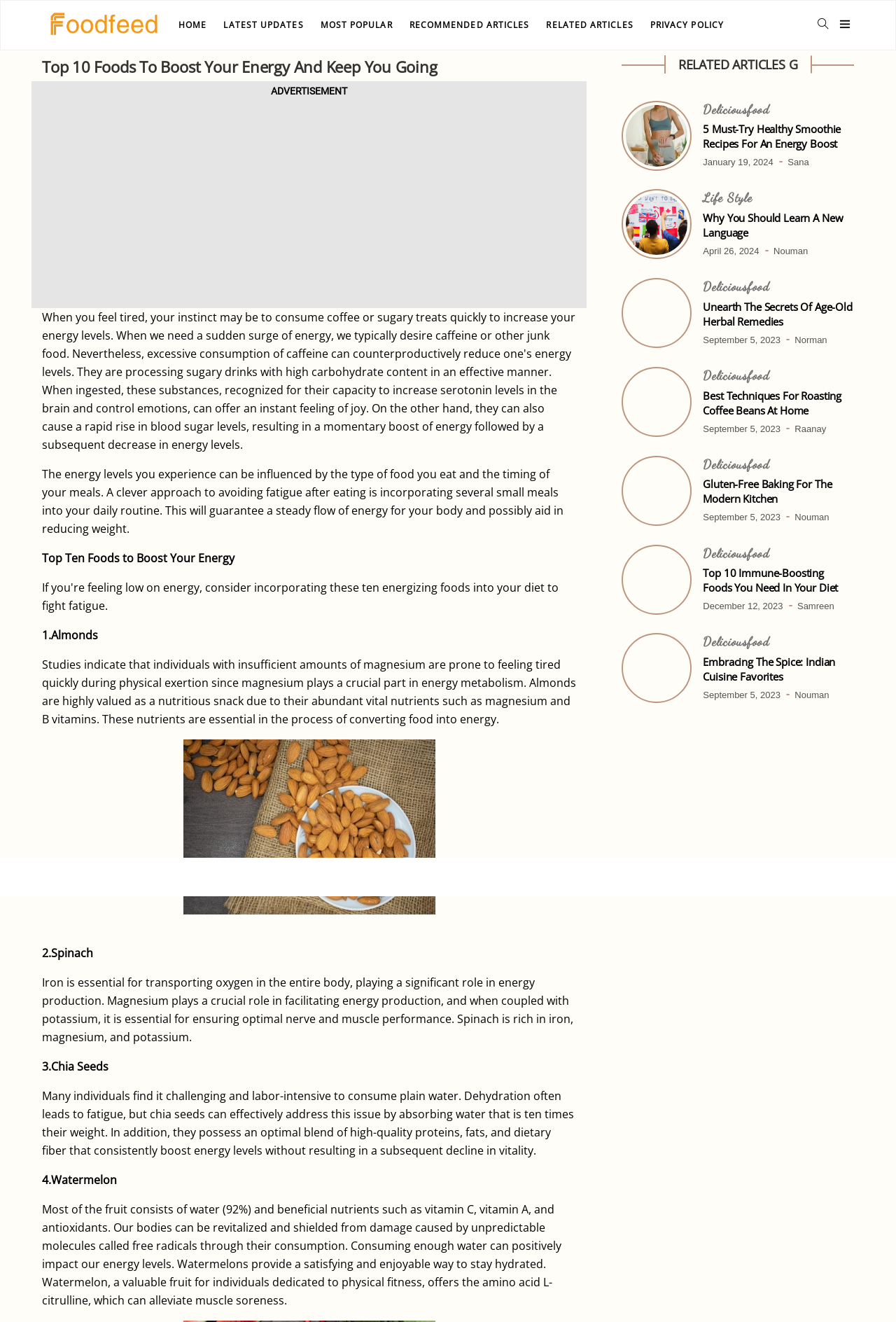What is the benefit of consuming spinach?
Please provide a single word or phrase as the answer based on the screenshot.

Energy production